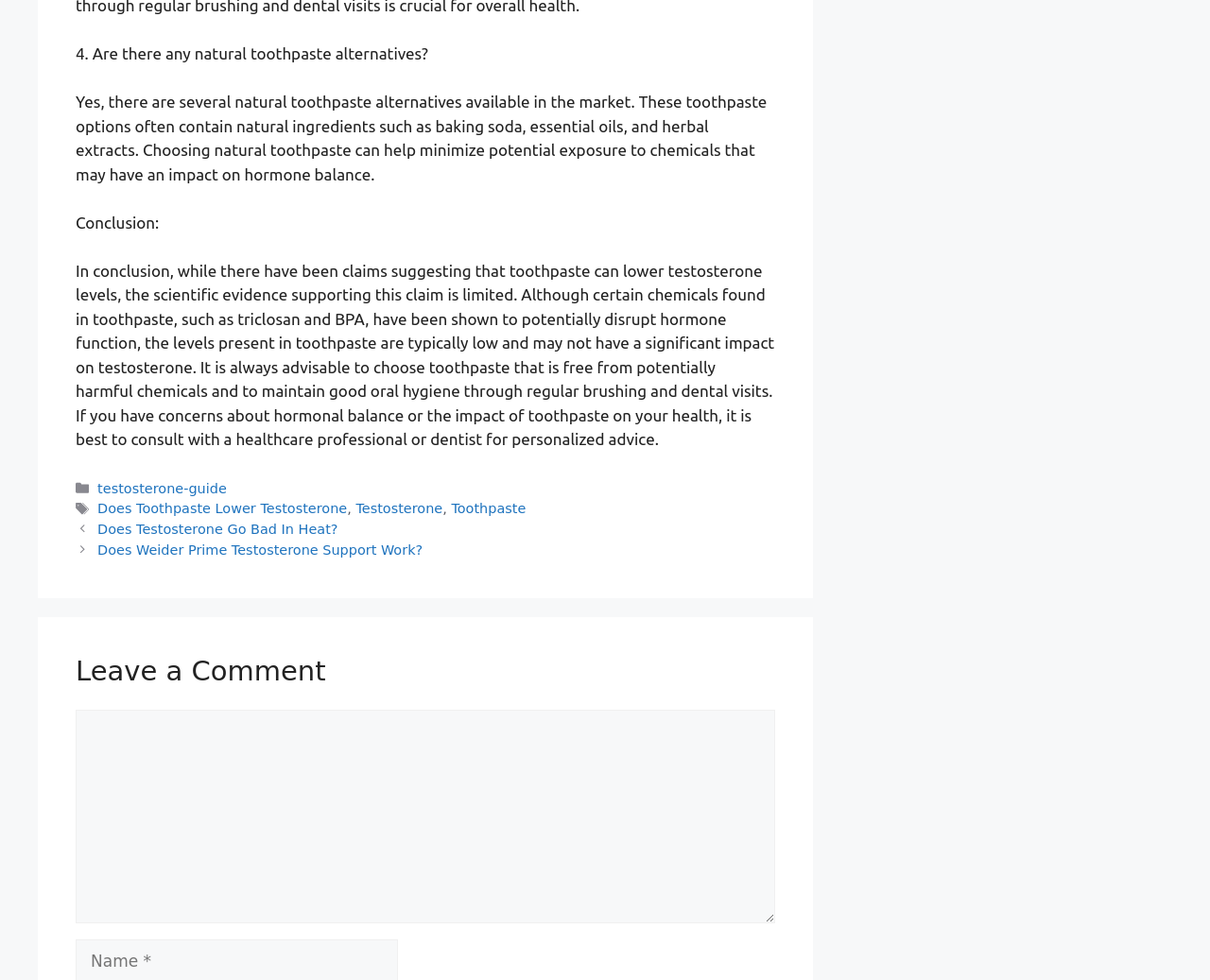With reference to the screenshot, provide a detailed response to the question below:
What is the conclusion of the article?

The conclusion of the article states that while certain chemicals in toothpaste may potentially disrupt hormone function, the levels present in toothpaste are typically low and may not have a significant impact on testosterone levels.